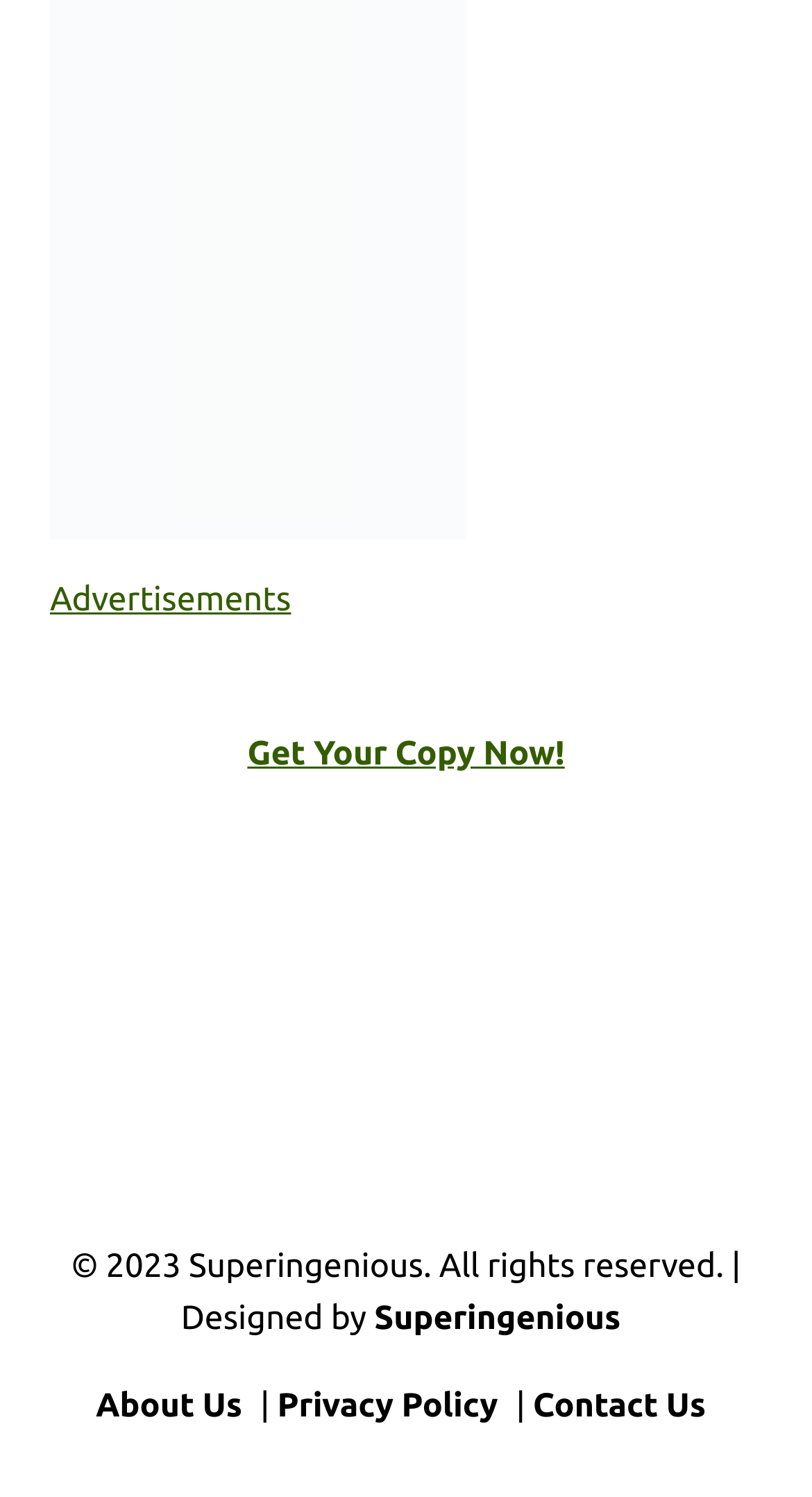What is the copyright year of the website?
Offer a detailed and full explanation in response to the question.

The copyright year of the website can be found at the bottom of the webpage, where it says '© 2023 Superingenious. All rights reserved'.